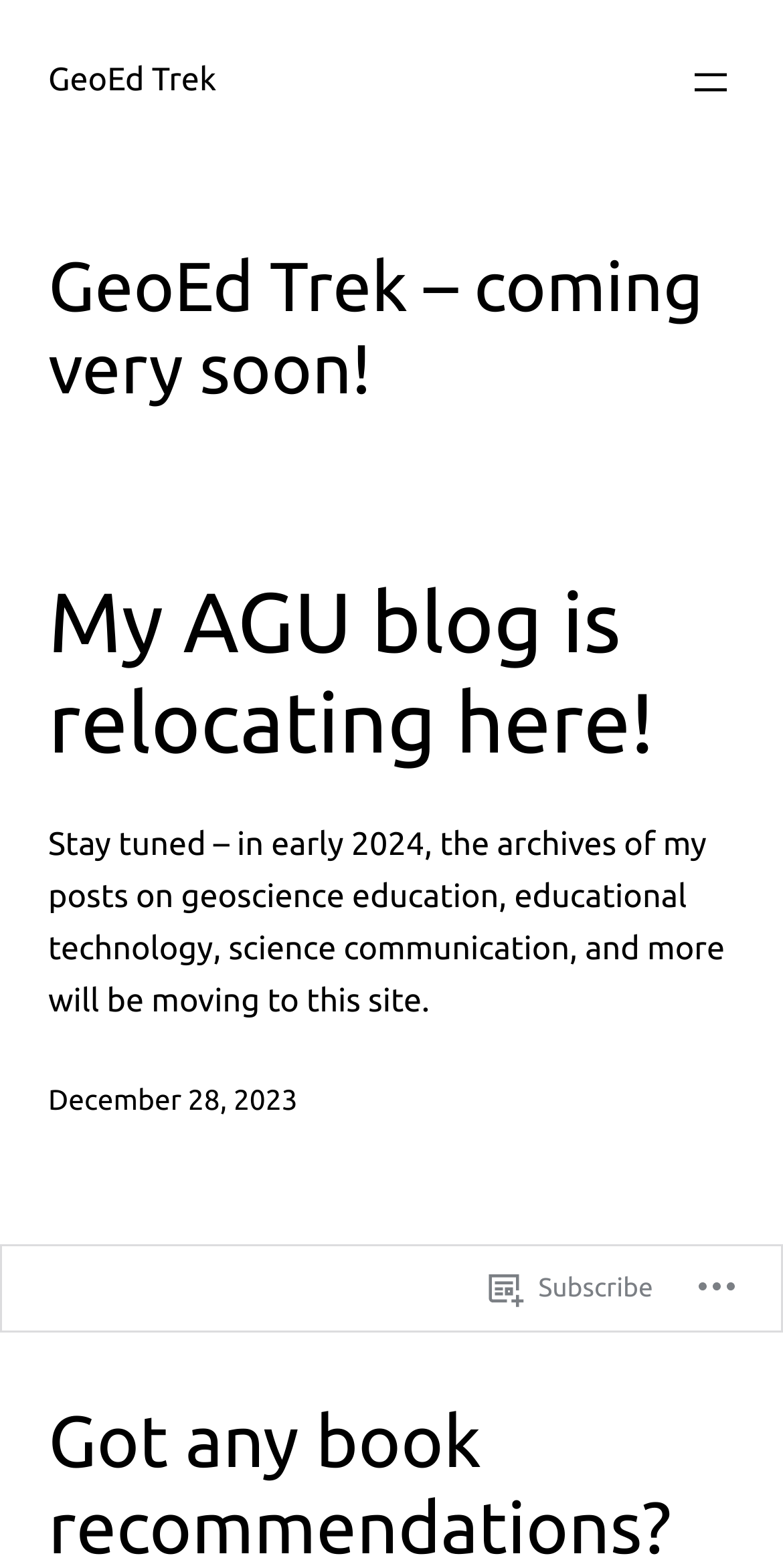What is the name of the blog relocating to this site?
Based on the screenshot, respond with a single word or phrase.

My AGU blog